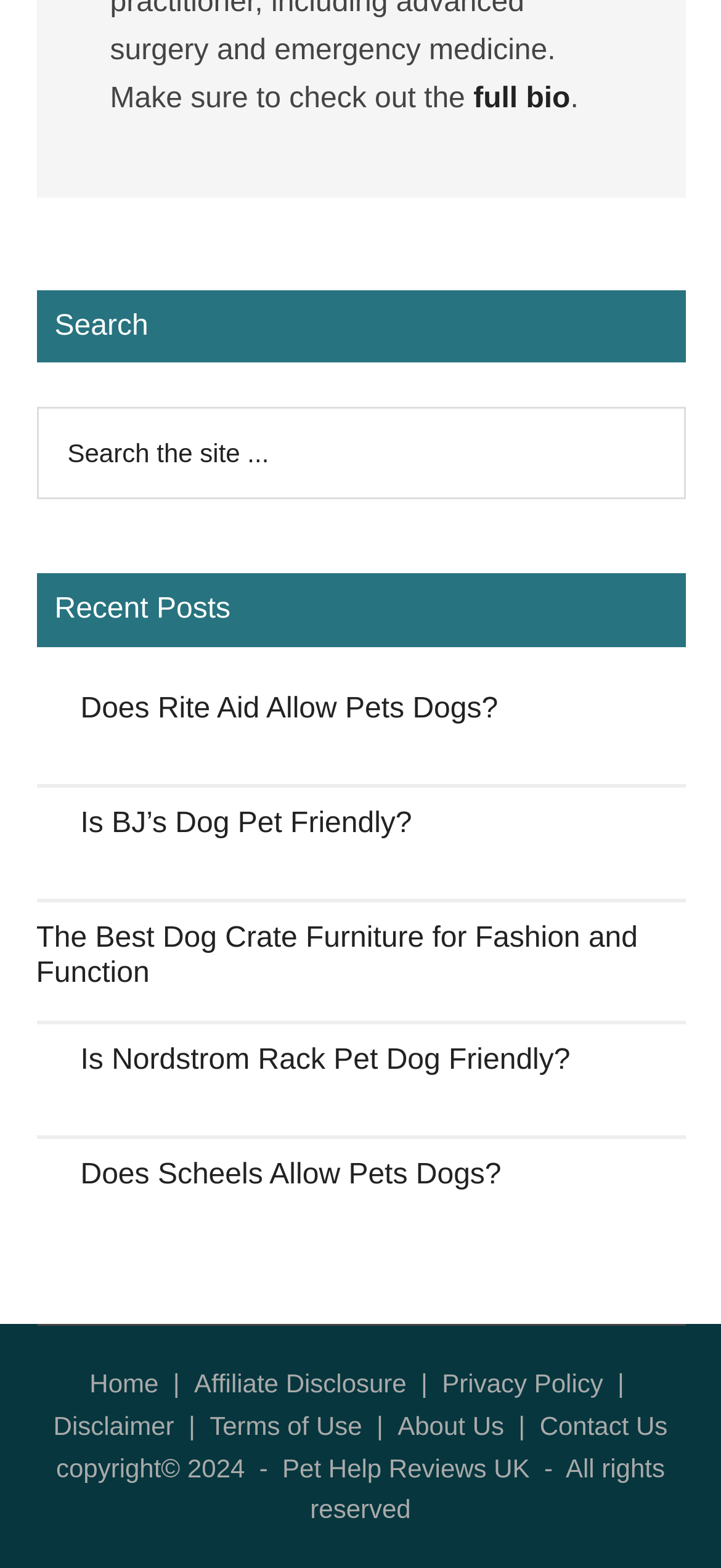Based on the image, provide a detailed response to the question:
How many recent posts are displayed?

The recent posts section is located in the primary sidebar and displays 5 articles with headings and links. The articles are 'Does Rite Aid Allow Pets Dogs?', 'Is BJ’s Dog Pet Friendly?', 'The Best Dog Crate Furniture for Fashion and Function', 'Is Nordstrom Rack Pet Dog Friendly?', and 'Does Scheels Allow Pets Dogs?'.